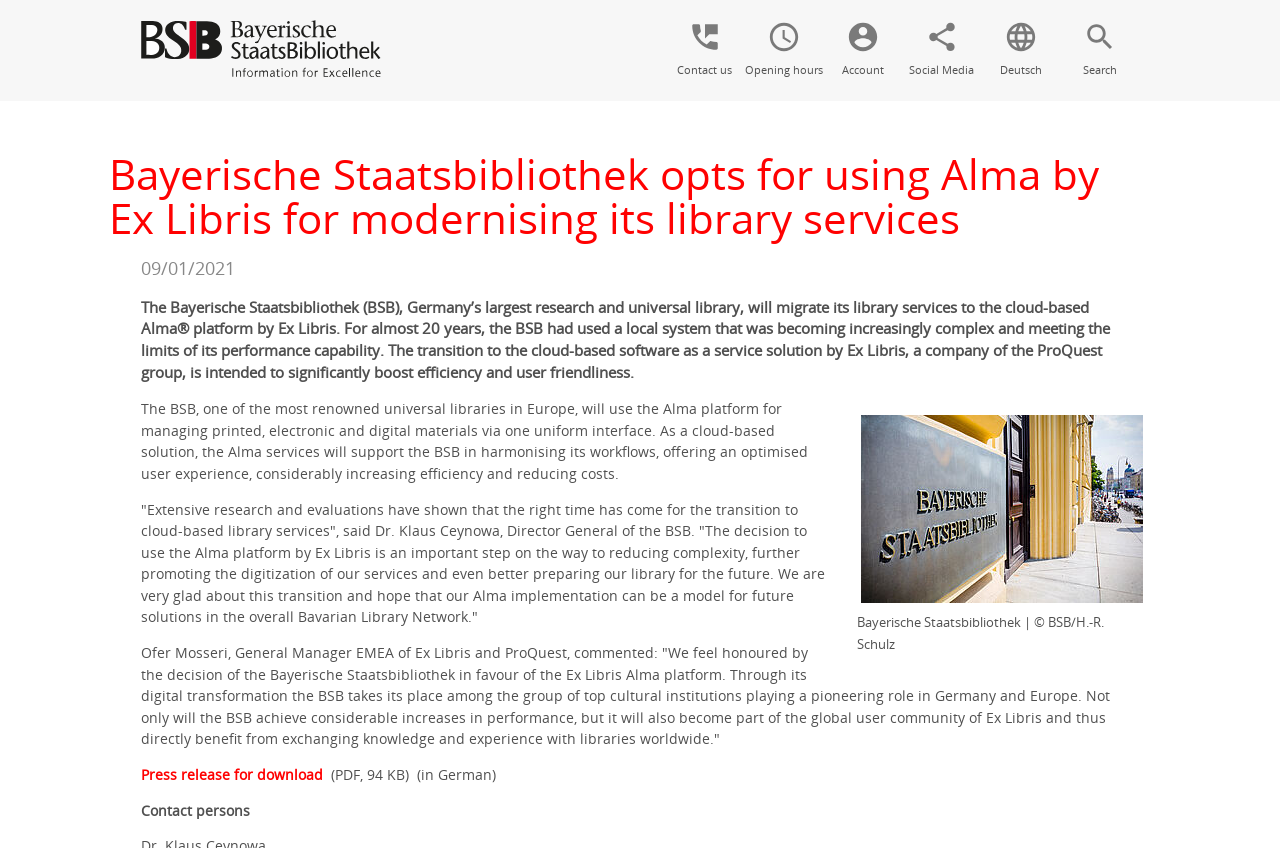Who is the Director General of the BSB?
Based on the image, answer the question with as much detail as possible.

I found the answer by reading the quote in the main text of the webpage, which is attributed to Dr. Klaus Ceynowa, Director General of the BSB.